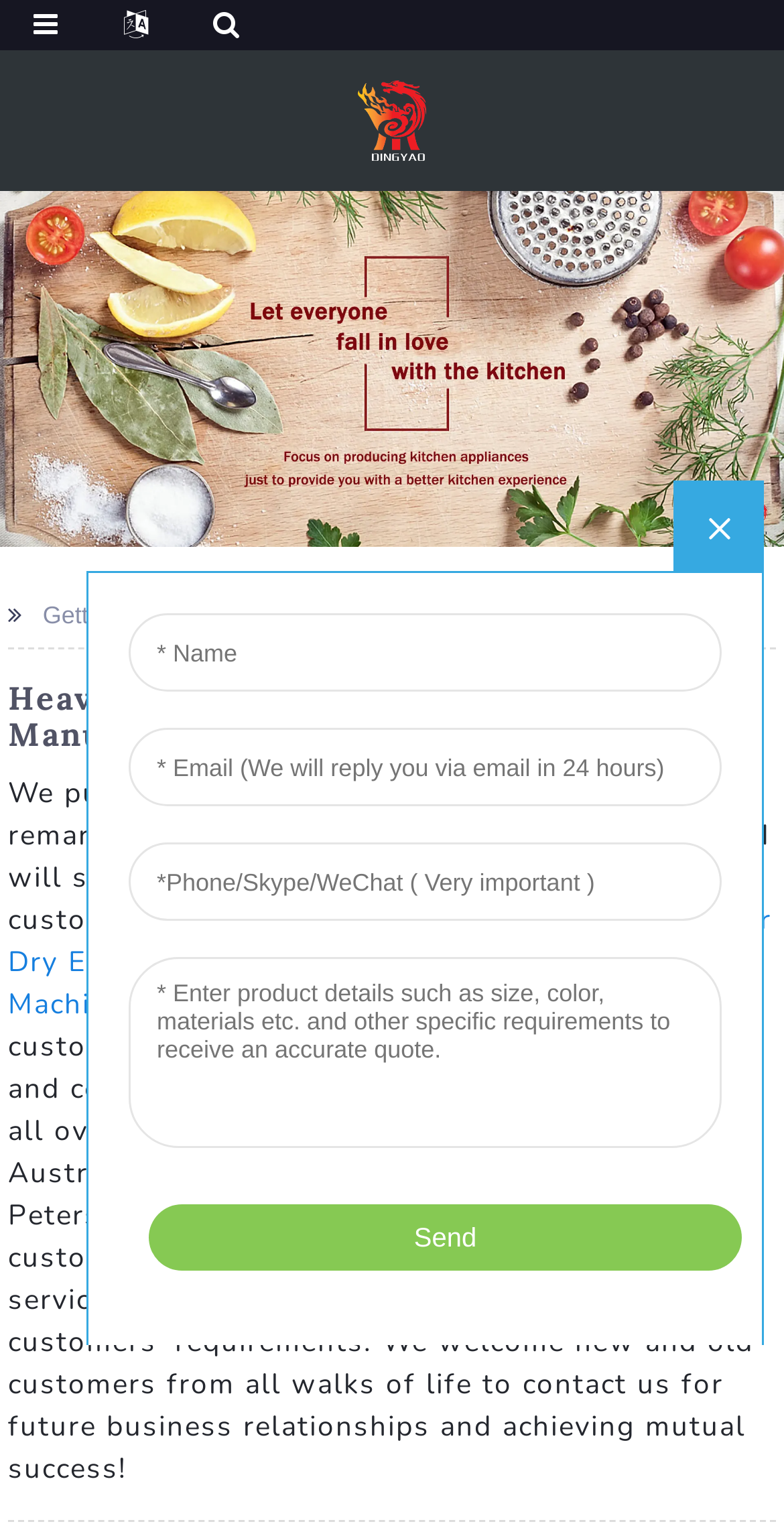Identify and provide the bounding box for the element described by: "Getting started".

[0.054, 0.393, 0.256, 0.411]